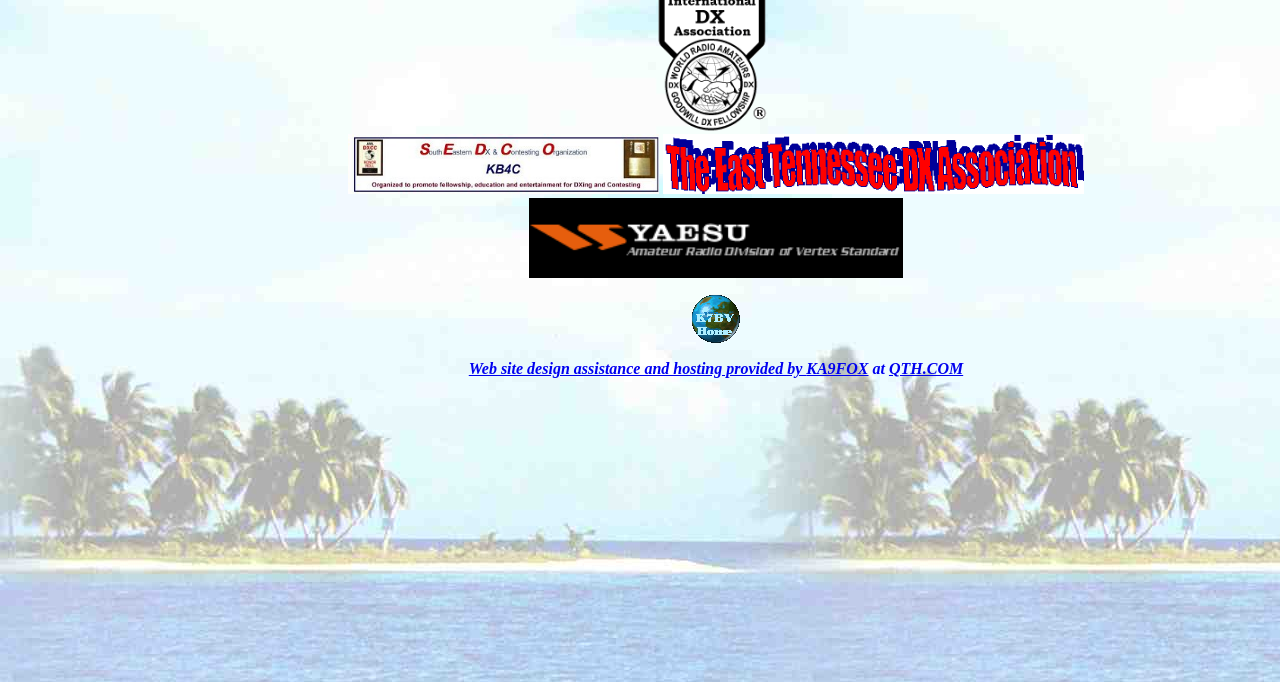Give a one-word or one-phrase response to the question:
How many links are at the bottom of the webpage?

4